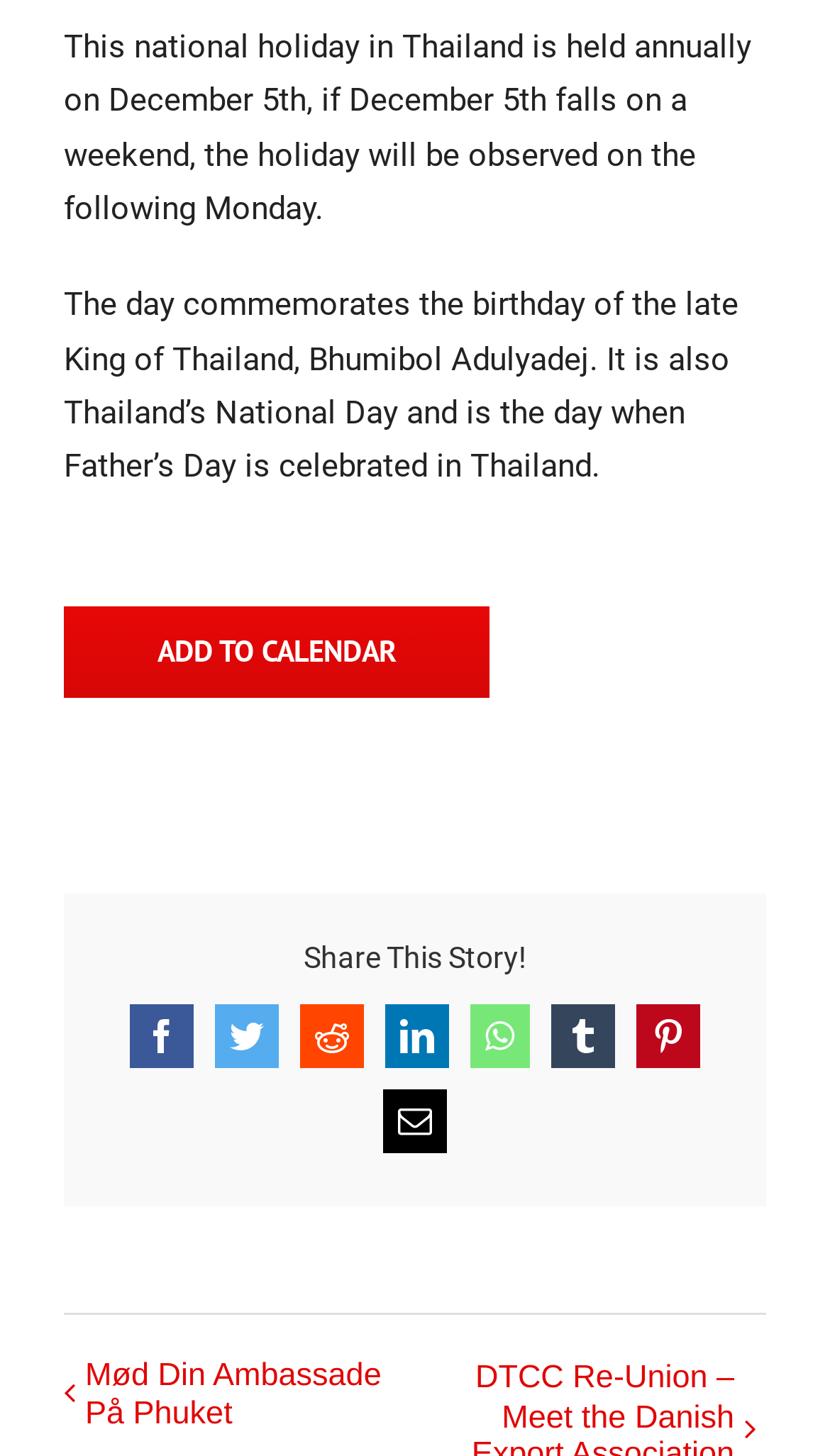Who is commemorated on this national holiday?
Please provide an in-depth and detailed response to the question.

The answer can be found in the second StaticText element, which states 'The day commemorates the birthday of the late King of Thailand, Bhumibol Adulyadej...'.